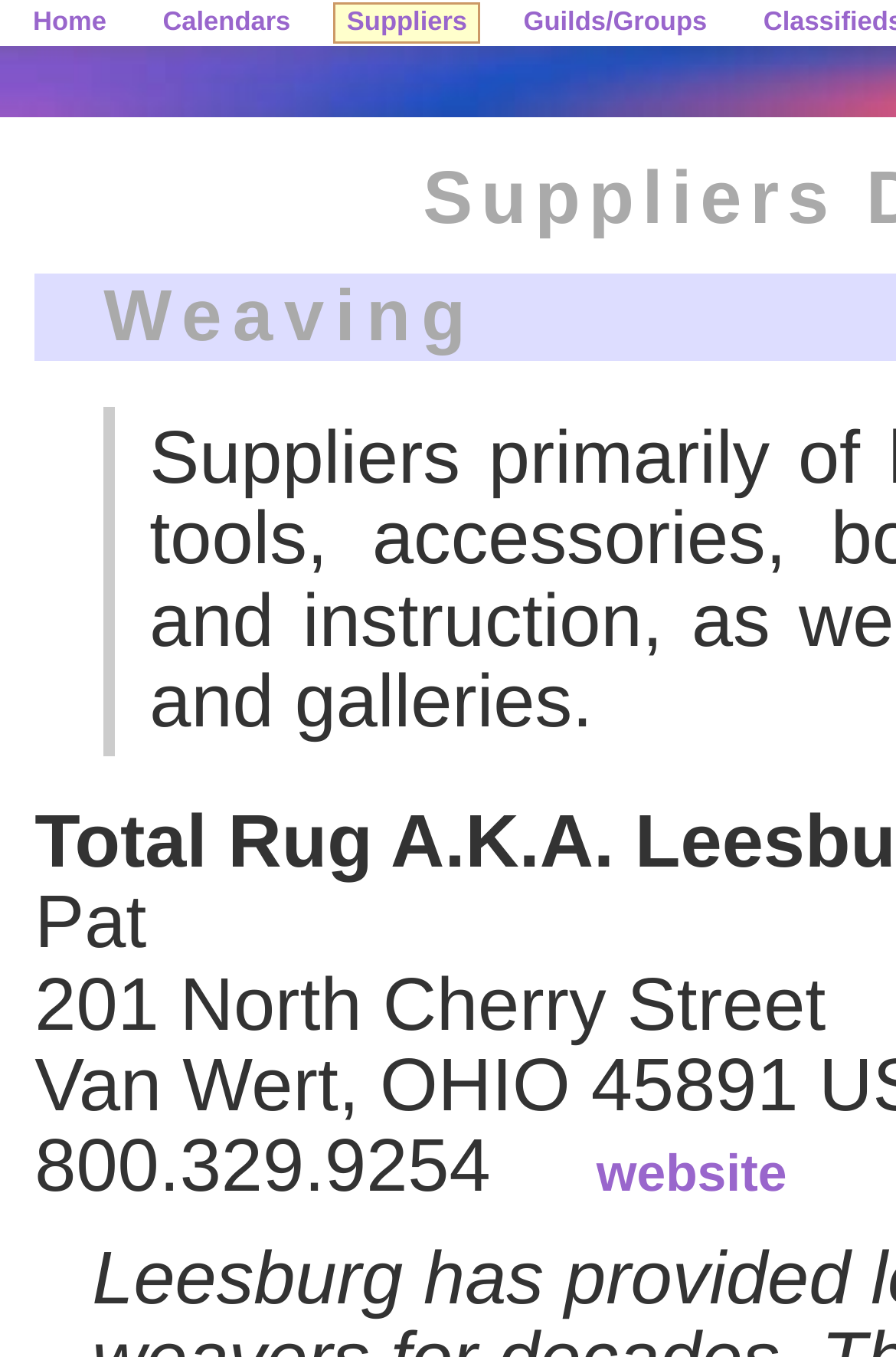What is the name of the person associated with the supplier?
Using the picture, provide a one-word or short phrase answer.

Pat